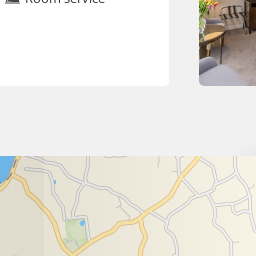Generate an elaborate caption for the given image.

The image showcases a stylishly designed room with a focus on comfort and convenience. In the foreground, a seating area is presented, featuring elegant furnishings that include a small table and decorative accents, creating a welcoming atmosphere. To the left, an icon representative of available room service is visible, suggesting an added touch of luxury and ease for guests. In the background, a map illustration captures a surrounding area, indicating nearby attractions or points of interest, enhancing the overall context of the location. This visual composition emphasizes both the interior comfort of the hotel and the convenient access to local amenities, promising a fulfilling stay for visitors.